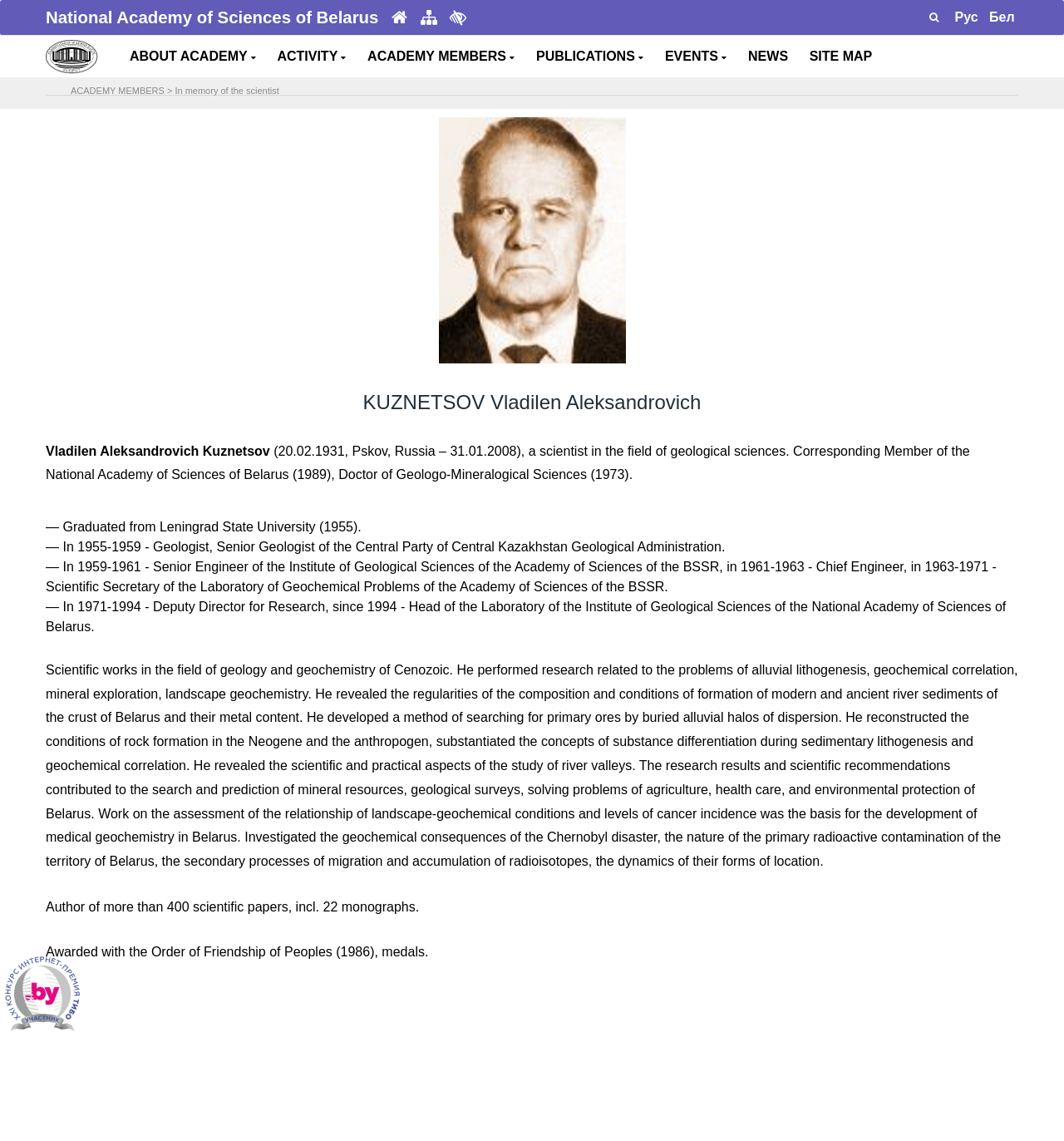Highlight the bounding box coordinates of the element that should be clicked to carry out the following instruction: "Learn more about the scientist KUZNETSOV Vladilen Aleksandrovich". The coordinates must be given as four float numbers ranging from 0 to 1, i.e., [left, top, right, bottom].

[0.164, 0.075, 0.262, 0.084]